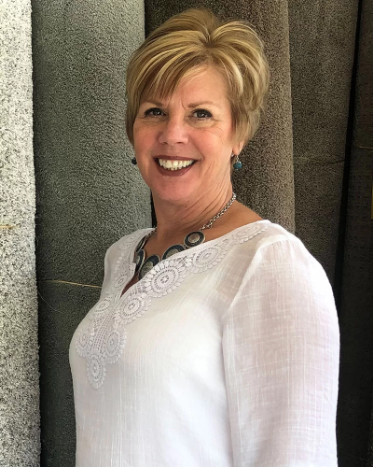Provide a comprehensive description of the image.

The image features a smiling woman with stylish, shoulder-length hair, standing in front of a backdrop of rug materials in various shades of gray. She is wearing a white blouse with intricate lace detailing around the neckline, complemented by a decorative necklace. The warmth in her expression reflects her welcoming personality, embodying the spirit of customer service central to the operations of Remnant City. This family-run business, established in 1970, is renowned for its carpet and flooring solutions in Pittsburgh, and this woman is likely part of the current second-generation leadership, continuing the legacy of quality and innovation that defines the store.